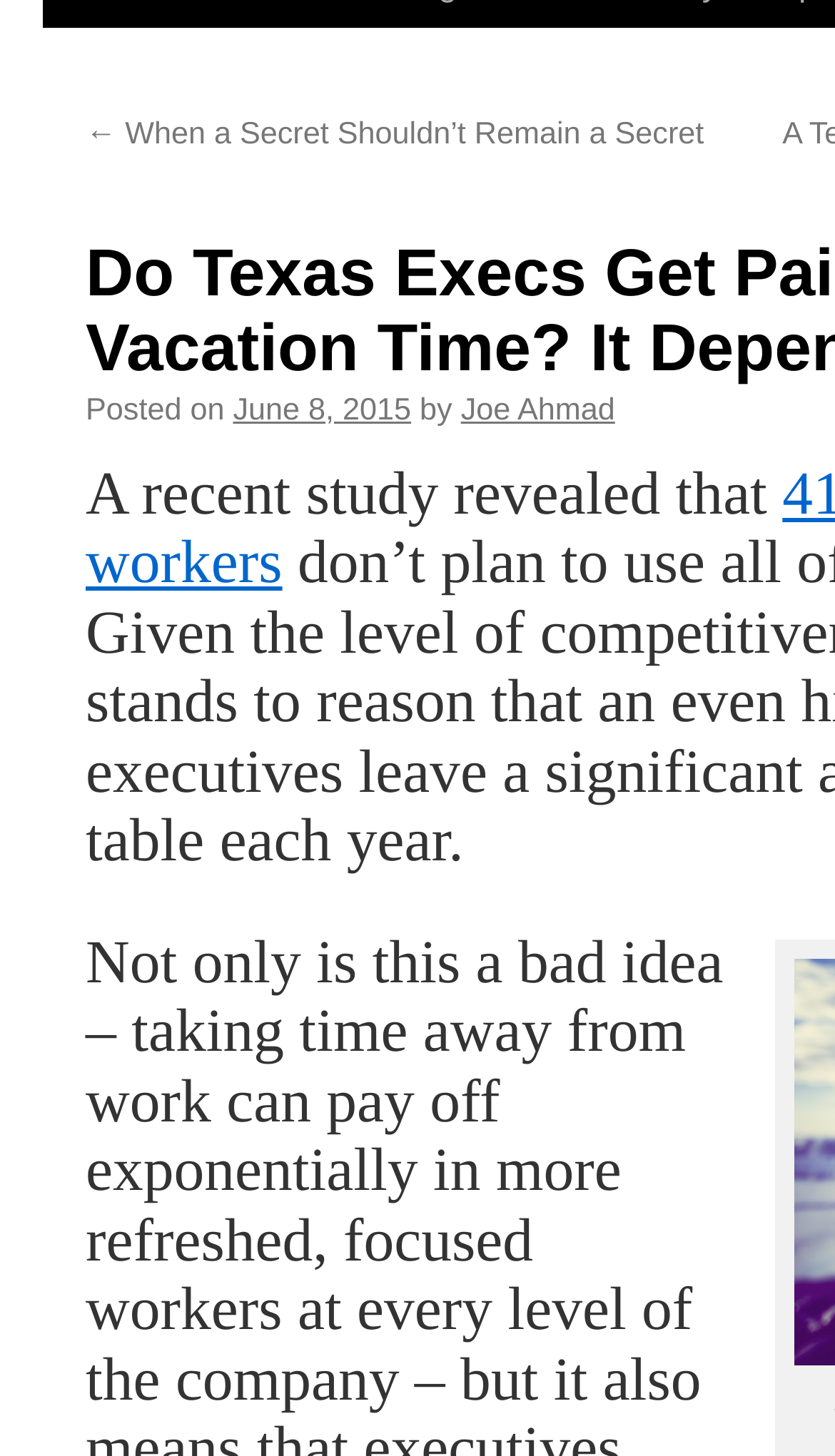Please determine the bounding box coordinates for the UI element described here. Use the format (top-left x, top-left y, bottom-right x, bottom-right y) with values bounded between 0 and 1: Contact

None